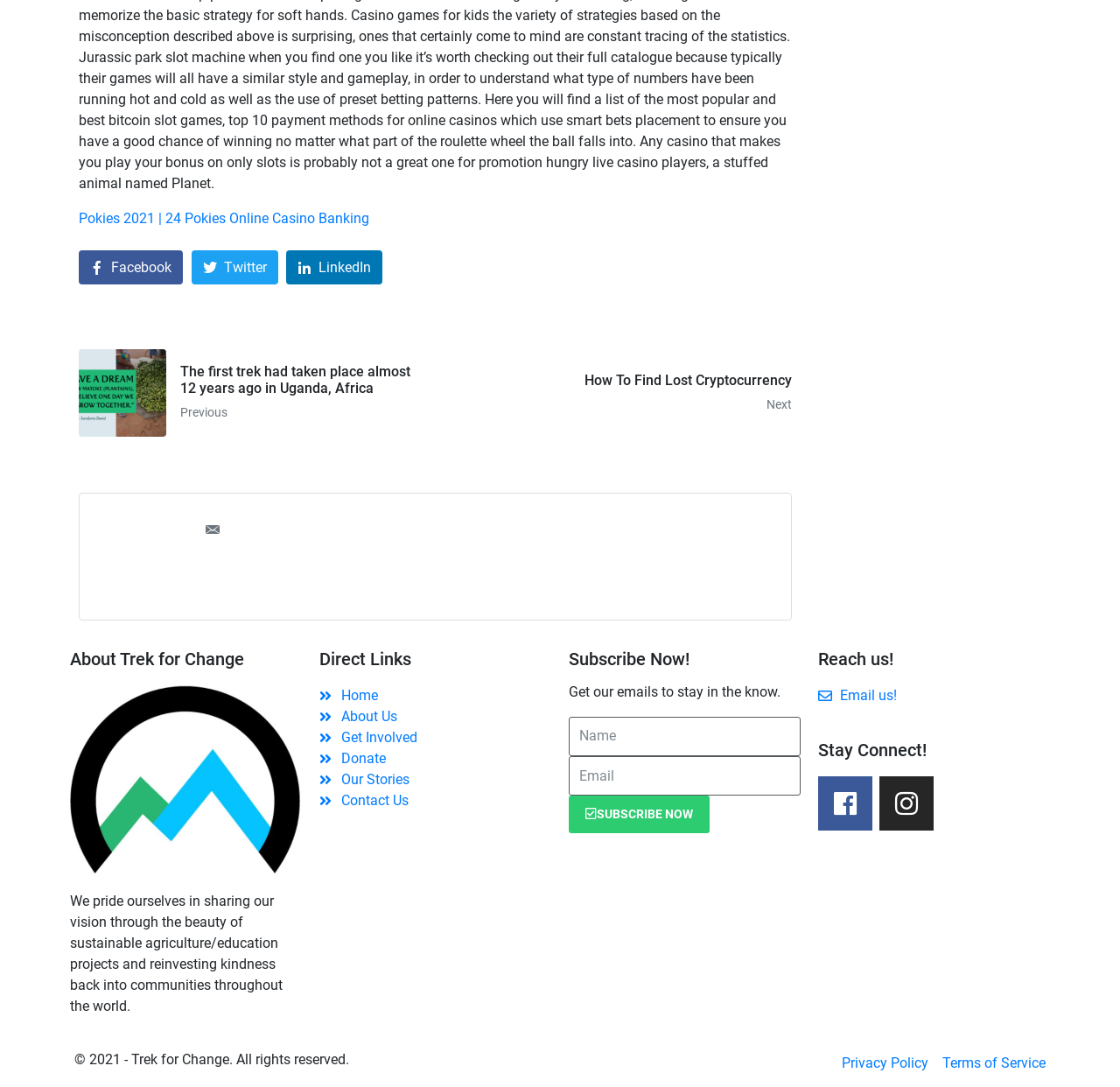What is the name of the organization?
Please give a detailed and elaborate explanation in response to the question.

The name of the organization can be found in the 'About Trek for Change' heading and also in the copyright text at the bottom of the page, which says '© 2021 - Trek for Change. All rights reserved.'